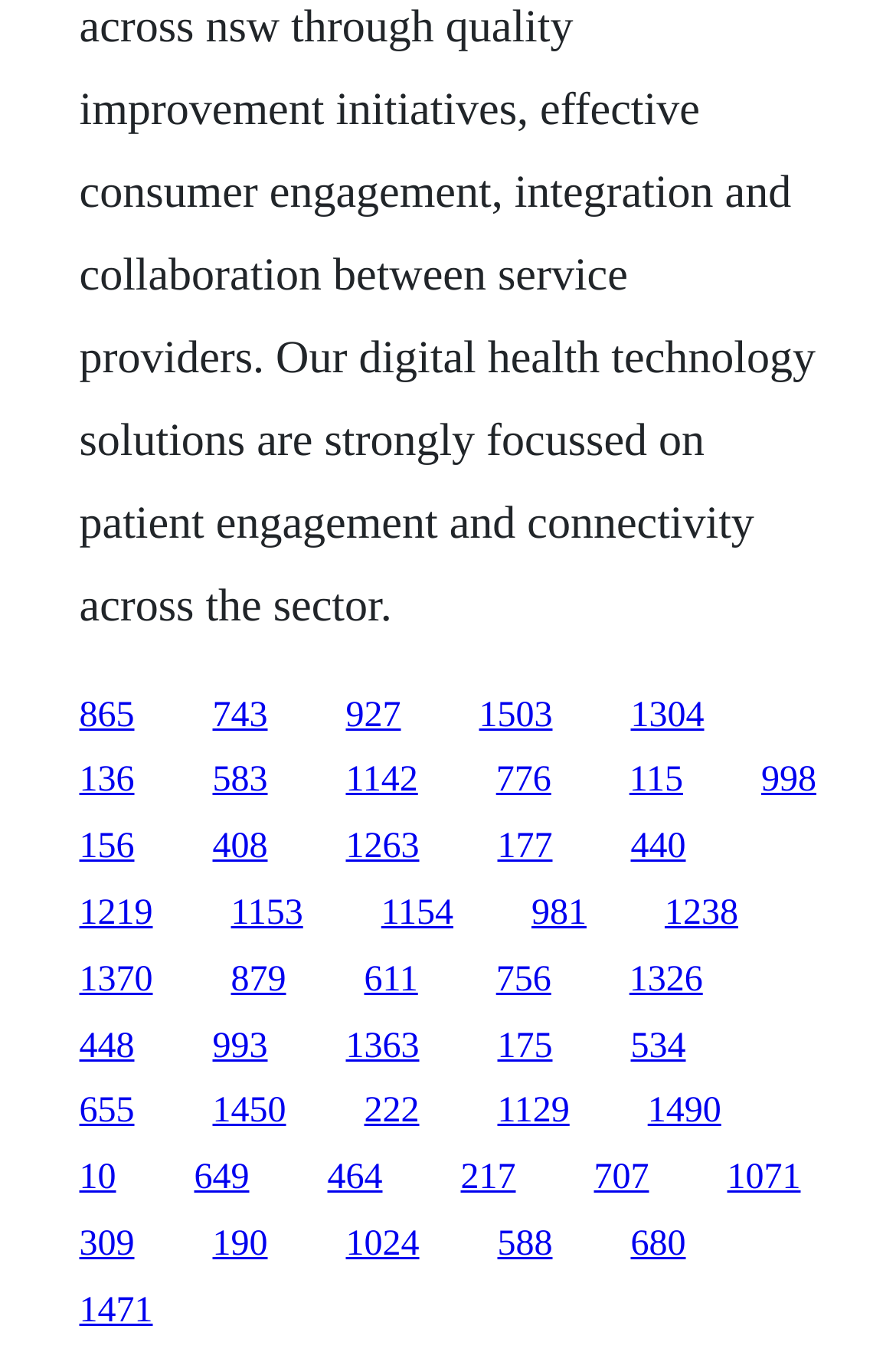Based on the element description, predict the bounding box coordinates (top-left x, top-left y, bottom-right x, bottom-right y) for the UI element in the screenshot: 175

[0.555, 0.752, 0.617, 0.78]